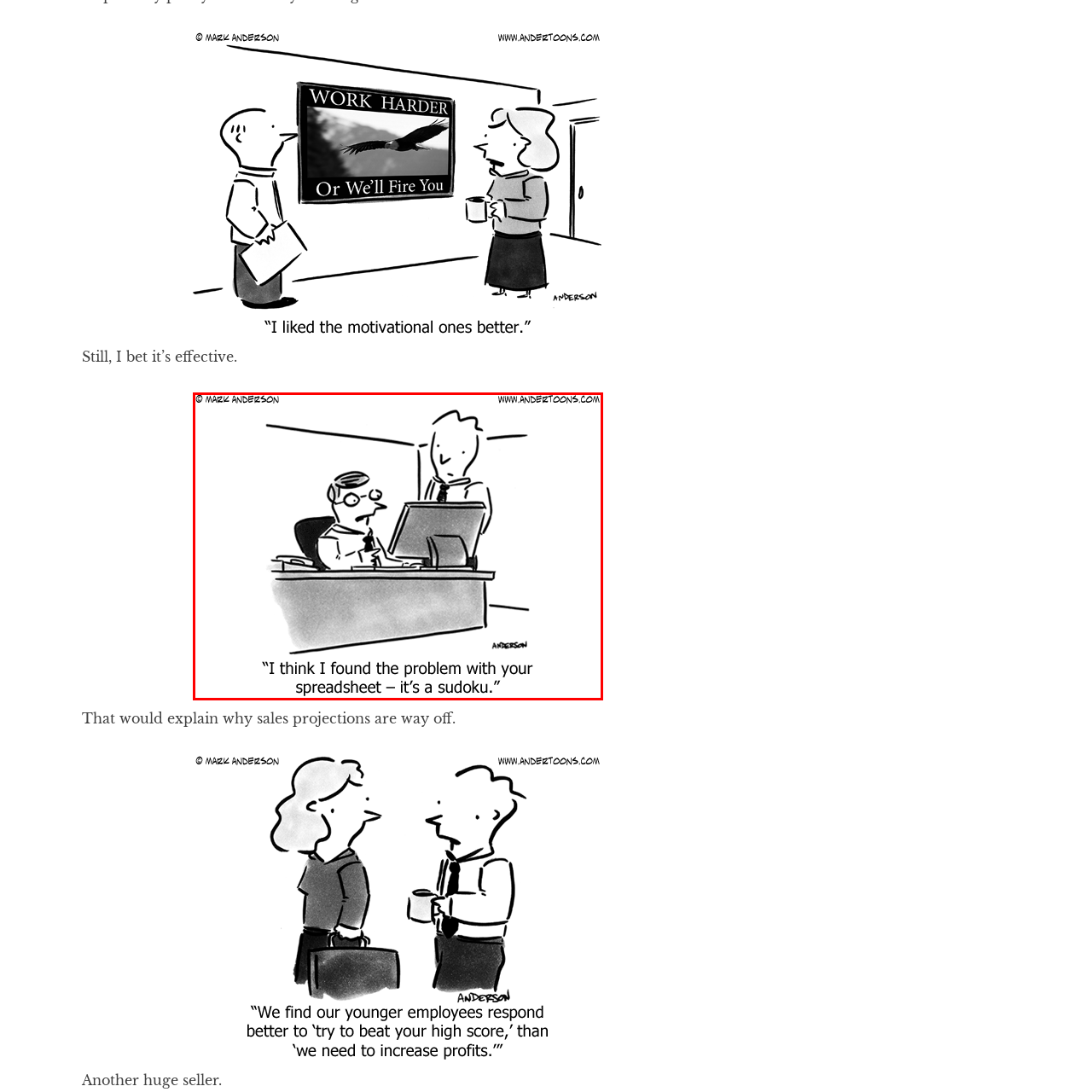What is the office setting characterized by?
Refer to the image enclosed in the red bounding box and answer the question thoroughly.

The office setting is characterized by the presence of a desk and a computer, which are typical elements found in an office environment, adding to the relatability of the scene.